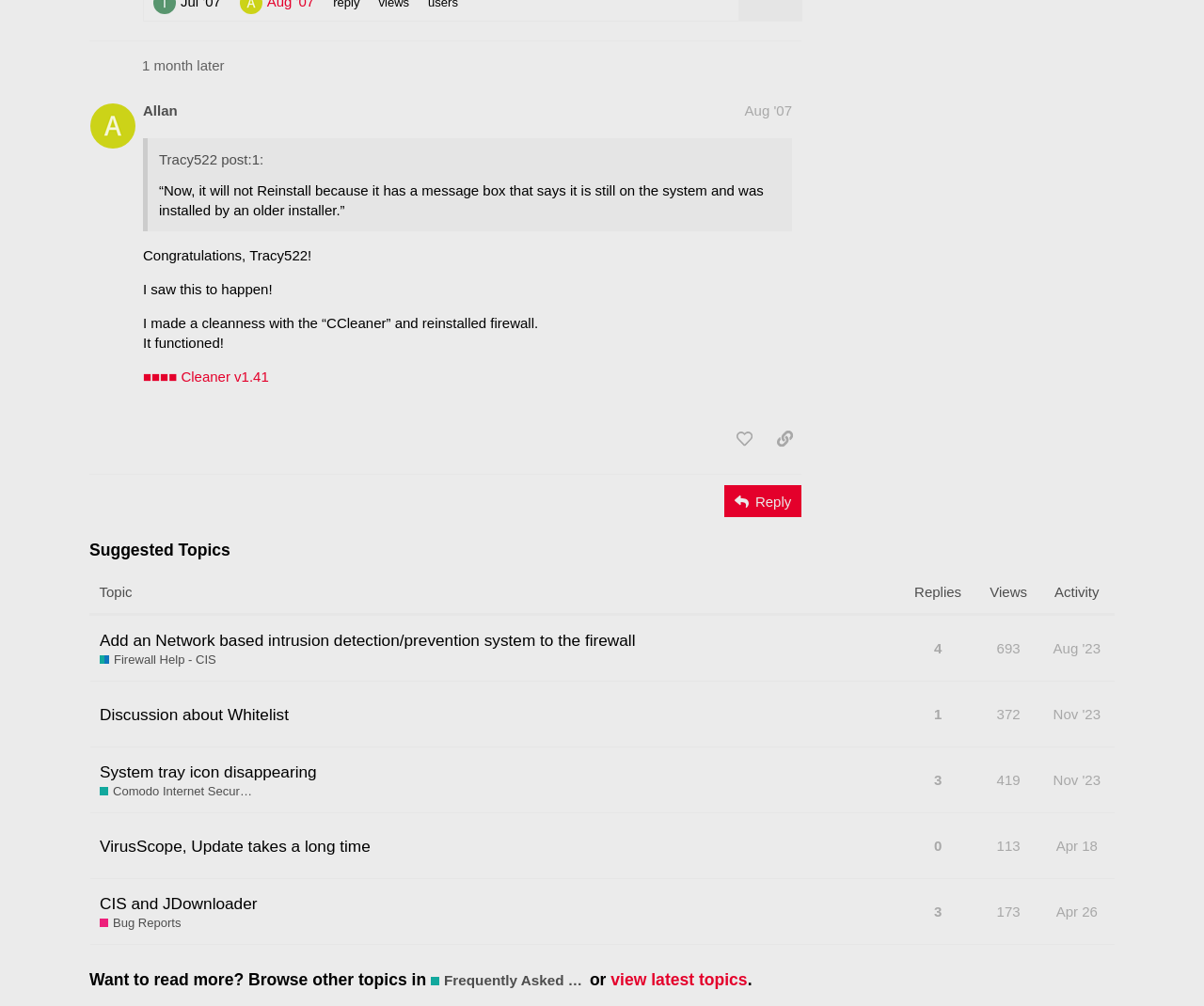Determine the bounding box coordinates for the HTML element described here: "3".

[0.772, 0.885, 0.786, 0.927]